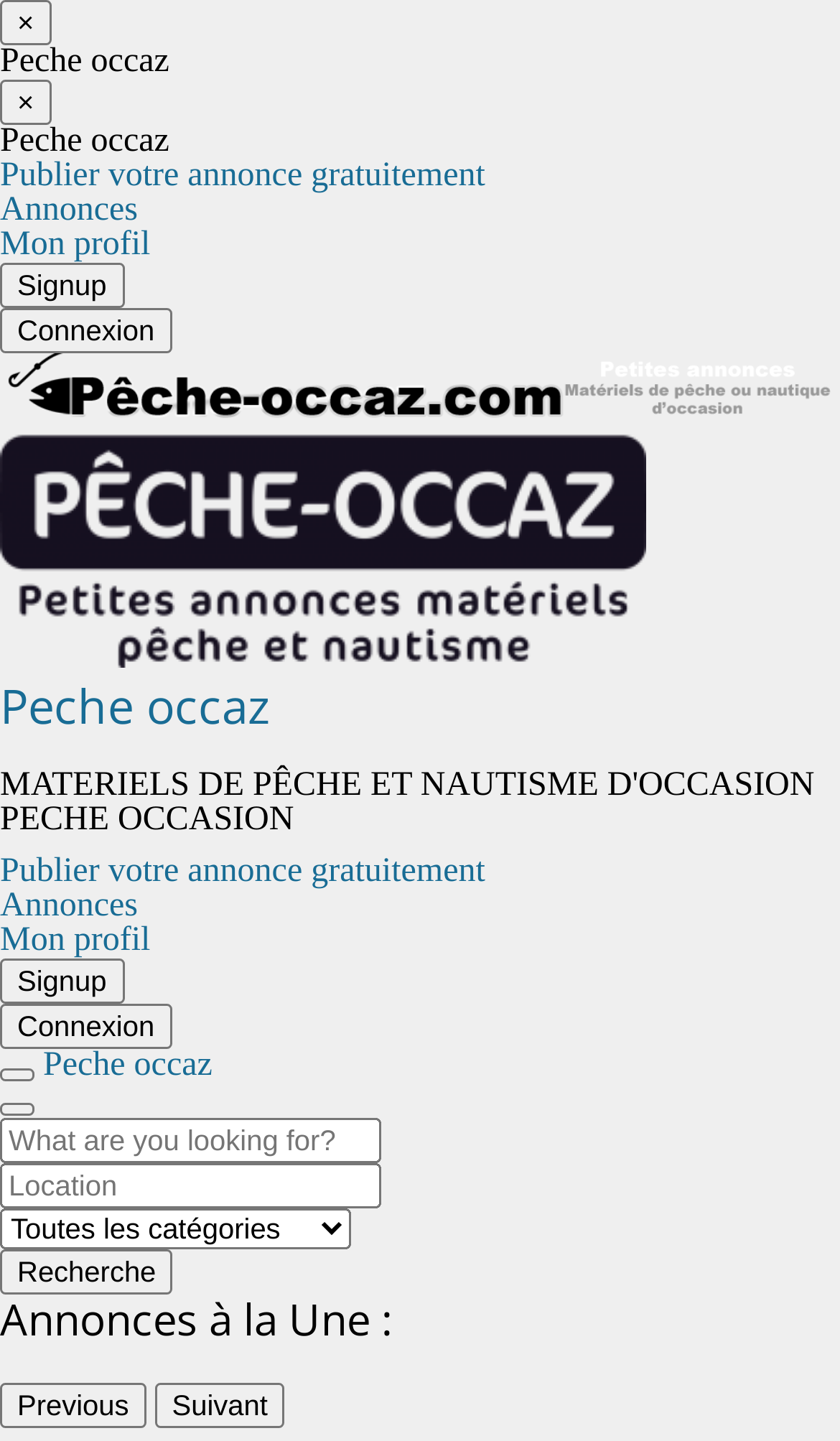Specify the bounding box coordinates of the region I need to click to perform the following instruction: "Publish your ad for free". The coordinates must be four float numbers in the range of 0 to 1, i.e., [left, top, right, bottom].

[0.0, 0.109, 0.578, 0.135]